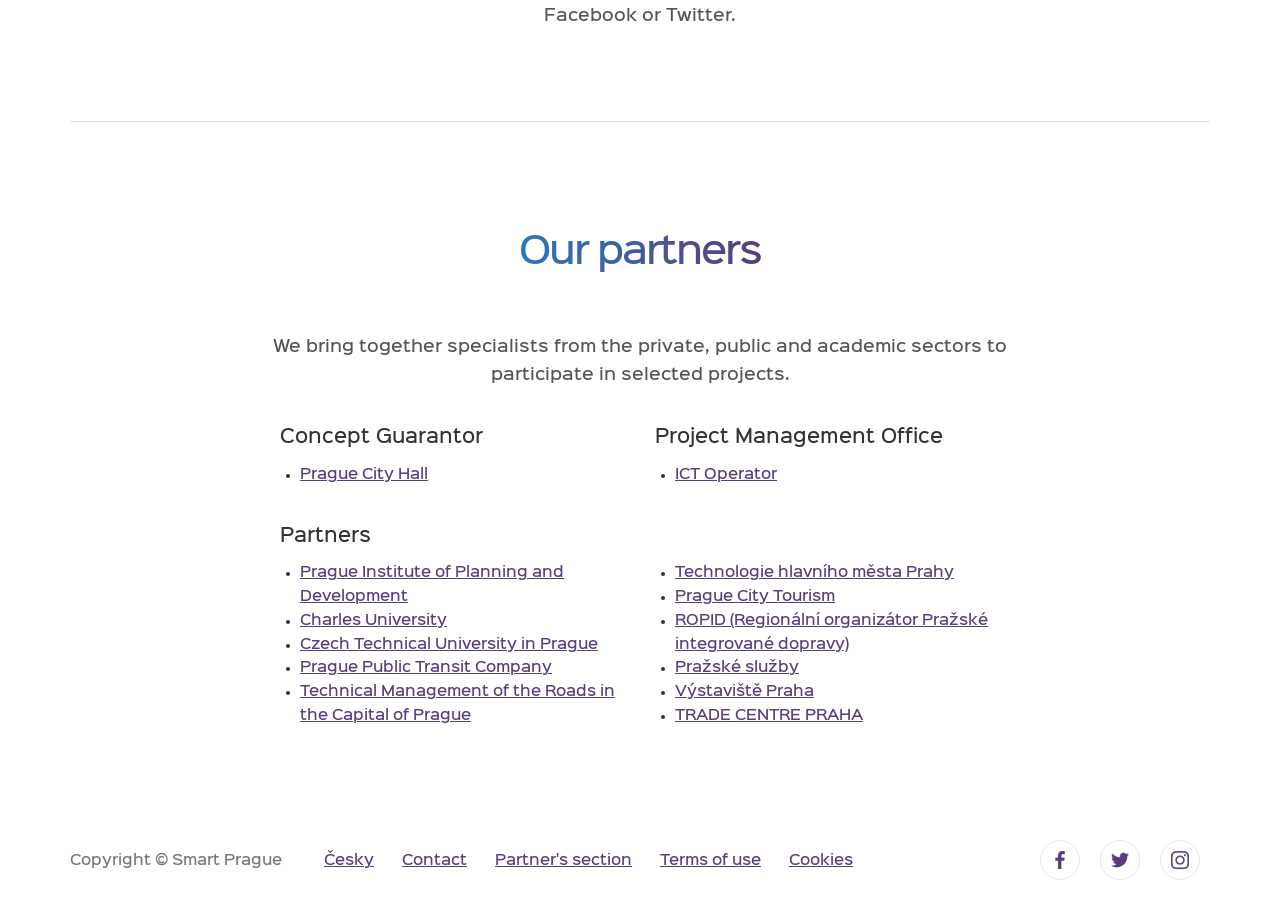Bounding box coordinates are to be given in the format (top-left x, top-left y, bottom-right x, bottom-right y). All values must be floating point numbers between 0 and 1. Provide the bounding box coordinate for the UI element described as: Contact

[0.314, 0.945, 0.365, 0.96]